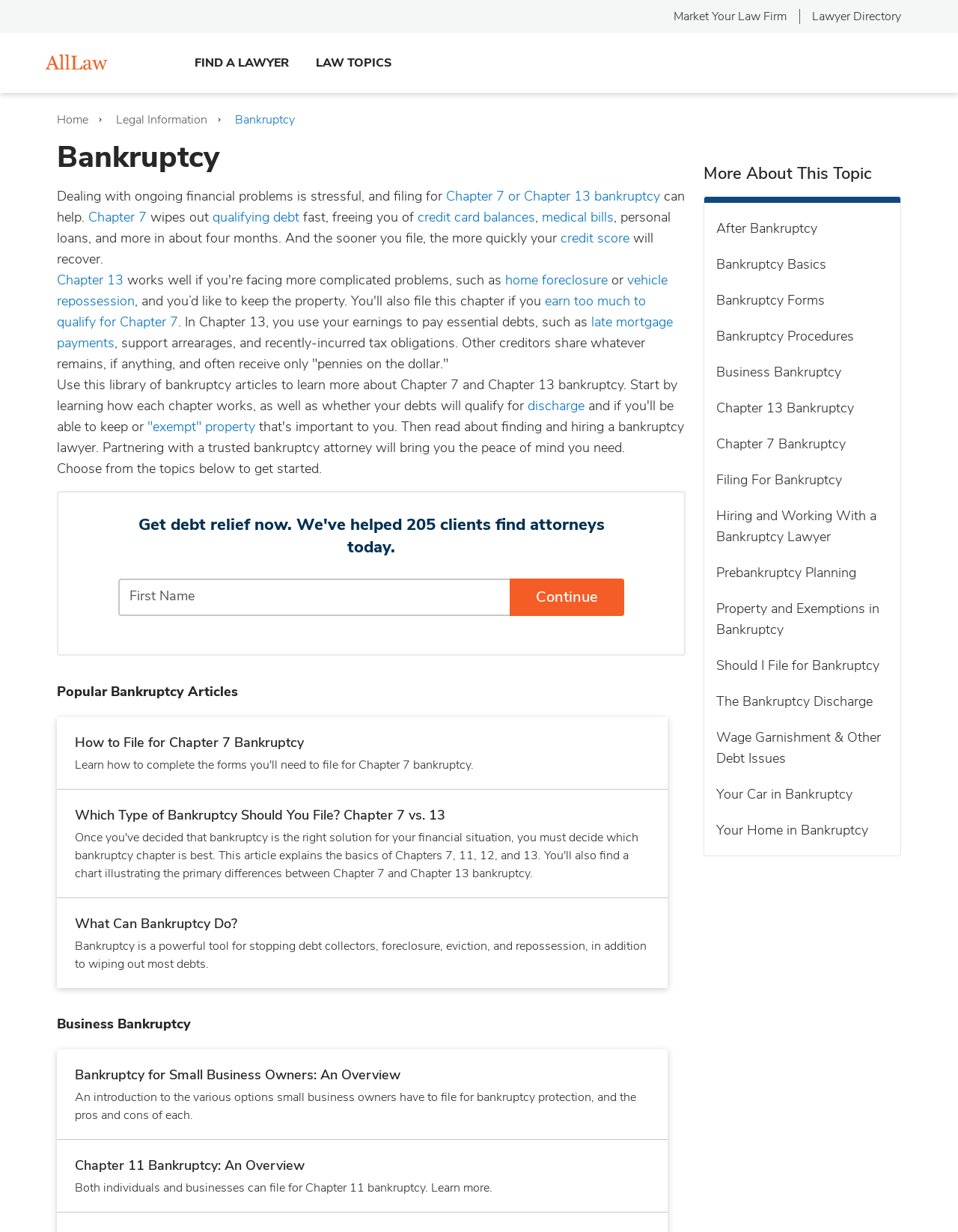Could you specify the bounding box coordinates for the clickable section to complete the following instruction: "Read about 'Popular Bankruptcy Articles'"?

[0.059, 0.553, 0.697, 0.57]